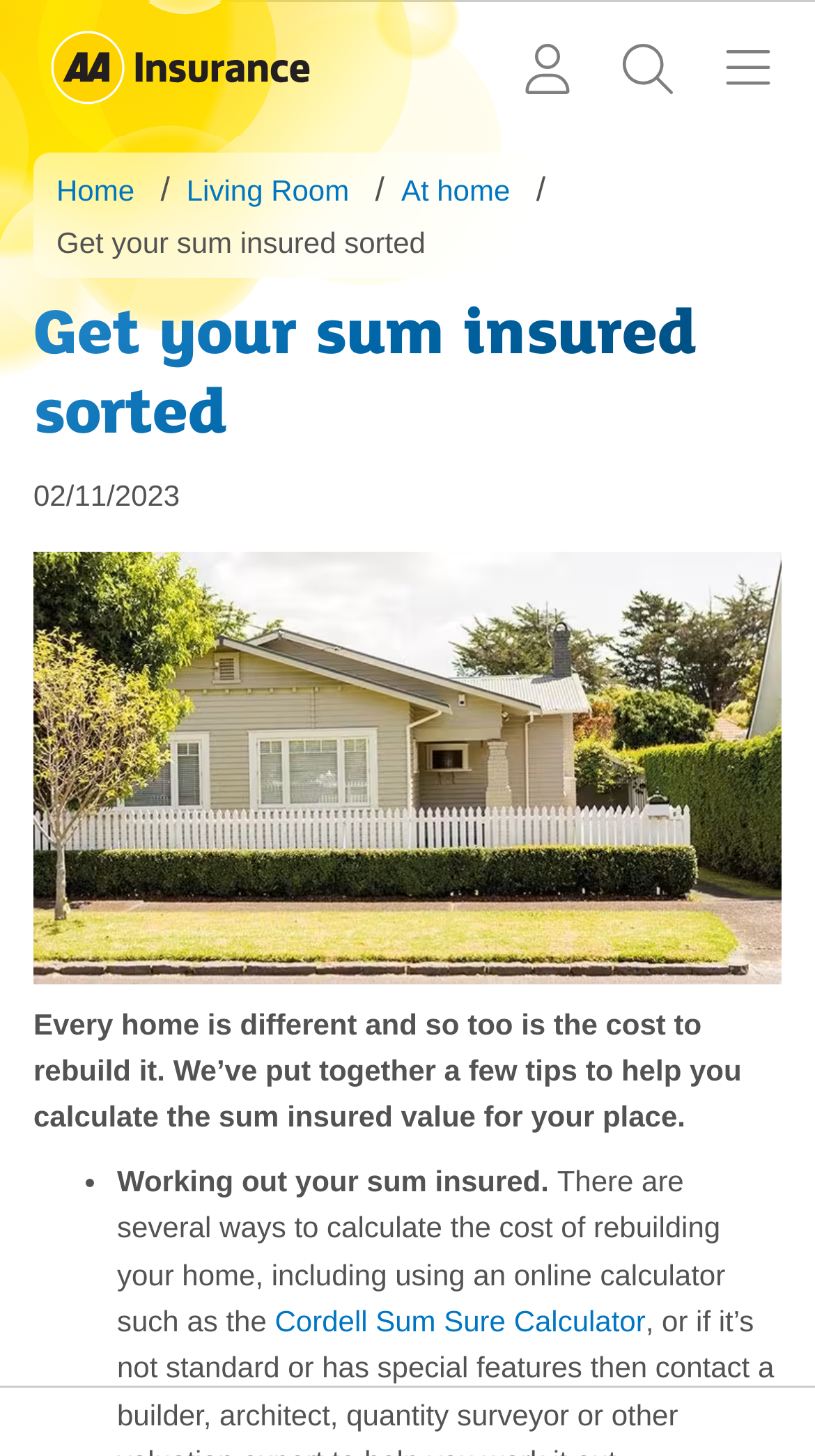Articulate a complete and detailed caption of the webpage elements.

The webpage is about getting sum insured sorted, specifically related to home insurance, as indicated by the title "Get your sum insured sorted | AA Insurance". 

At the top left, there is a link to "AA Insurance" accompanied by an image with the same name. To the right of this, there are three elements aligned horizontally: a link to "Login to my AA Insurance", a "Search" button, and a "Menu" button, each accompanied by a small image. 

Below these elements, there is a navigation menu with links to "Home", "Living Room", and "At home", separated by a static text slash. 

The main content of the page starts with a heading "Get your sum insured sorted" followed by a date "02/11/2023". The main text explains that every home is different and provides tips to help calculate the sum insured value for a home. 

The text is divided into sections, with a list marker "•" indicating the start of a new point. The first point is titled "Working out your sum insured" and provides information on how to calculate the cost of rebuilding a home, including using an online calculator such as the Cordell Sum Sure Calculator, which is linked.